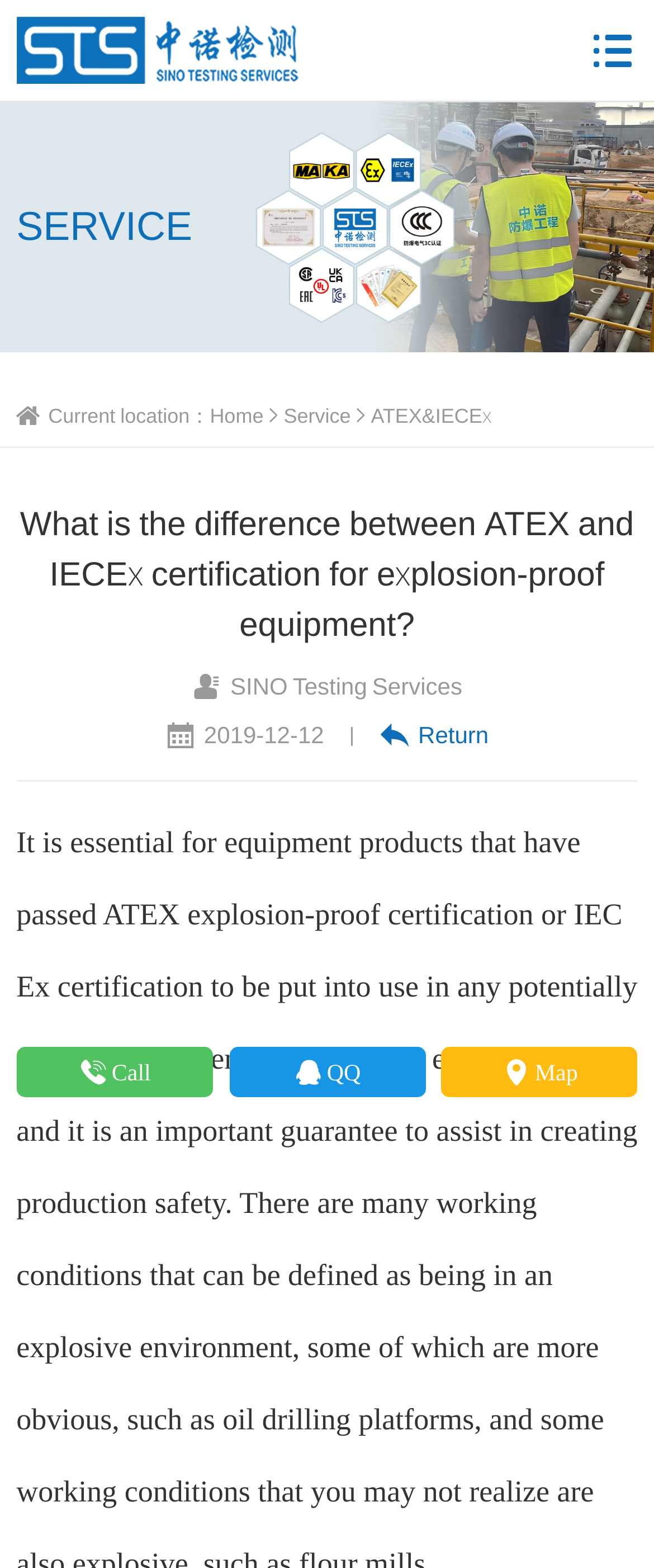Detail the various sections and features present on the webpage.

The webpage appears to be an article or blog post from a company called "深圳中诺检测技术有限公司" (SINO Testing Services) that provides information on the difference between ATEX and IECEx certification for explosion-proof equipment.

At the top of the page, there is a logo or image related to the company's service, taking up the full width of the page. Below the logo, there is a navigation menu with links to "Home", "Service", and "ATEX&IECEx".

The main content of the page is a title that reads "What is the difference between ATEX and IECEx certification for explosion-proof equipment?" which spans almost the full width of the page. Below the title, there is a subtitle or meta information that includes the company name "SINO Testing Services" and a date "2019-12-12".

On the right side of the page, there is a vertical column of links and icons, including a "Return" button, a "Call" button, a "QQ" button, and a "Map" button. These links and icons are likely related to the company's contact information and services.

There is also a small image or icon at the top-left corner of the page, which is not clearly described but may be related to the company's logo or branding.